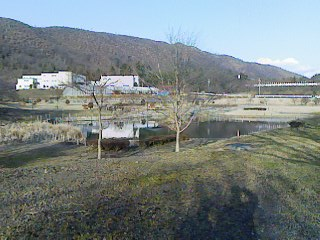Offer an in-depth caption for the image.

This image showcases a serene landscape, likely from a neighborhood in Japan. In the foreground, a tranquil pond reflects the natural surroundings, bordered by patches of grass and a few trees that add to the picturesque setting. Beyond the water, the gentle rise of a hill can be seen, creating a sense of depth in the scene. The background features structures that suggest local residences or community buildings, providing a glimpse into the area’s architecture. The colors are muted, indicative of late afternoon light, contributing to an overall quaint and peaceful aesthetic that captures the charm of rural life.